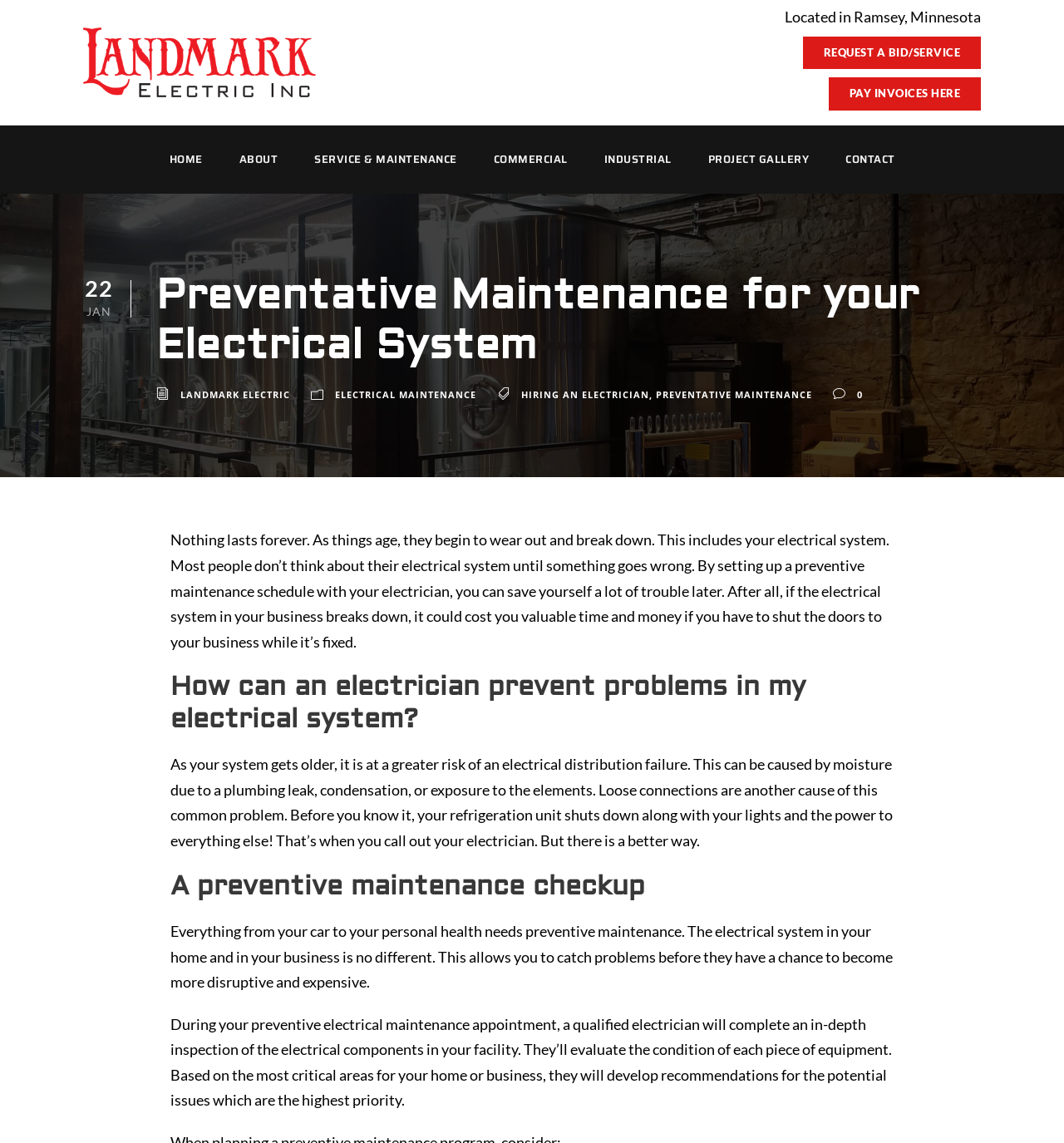Identify the bounding box for the described UI element. Provide the coordinates in (top-left x, top-left y, bottom-right x, bottom-right y) format with values ranging from 0 to 1: Commercial

[0.464, 0.131, 0.533, 0.169]